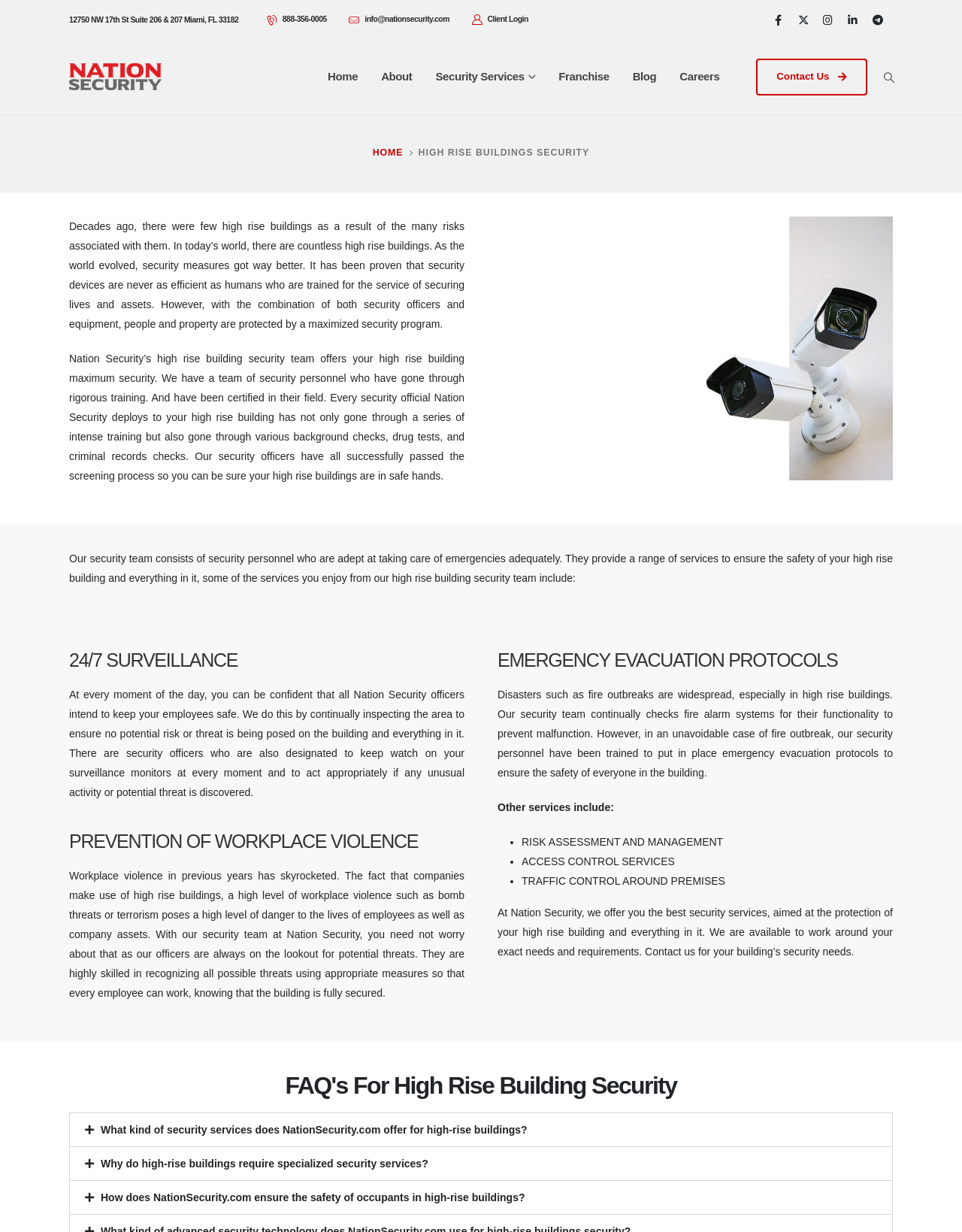Identify the bounding box coordinates of the area you need to click to perform the following instruction: "Call the phone number".

[0.276, 0.008, 0.34, 0.024]